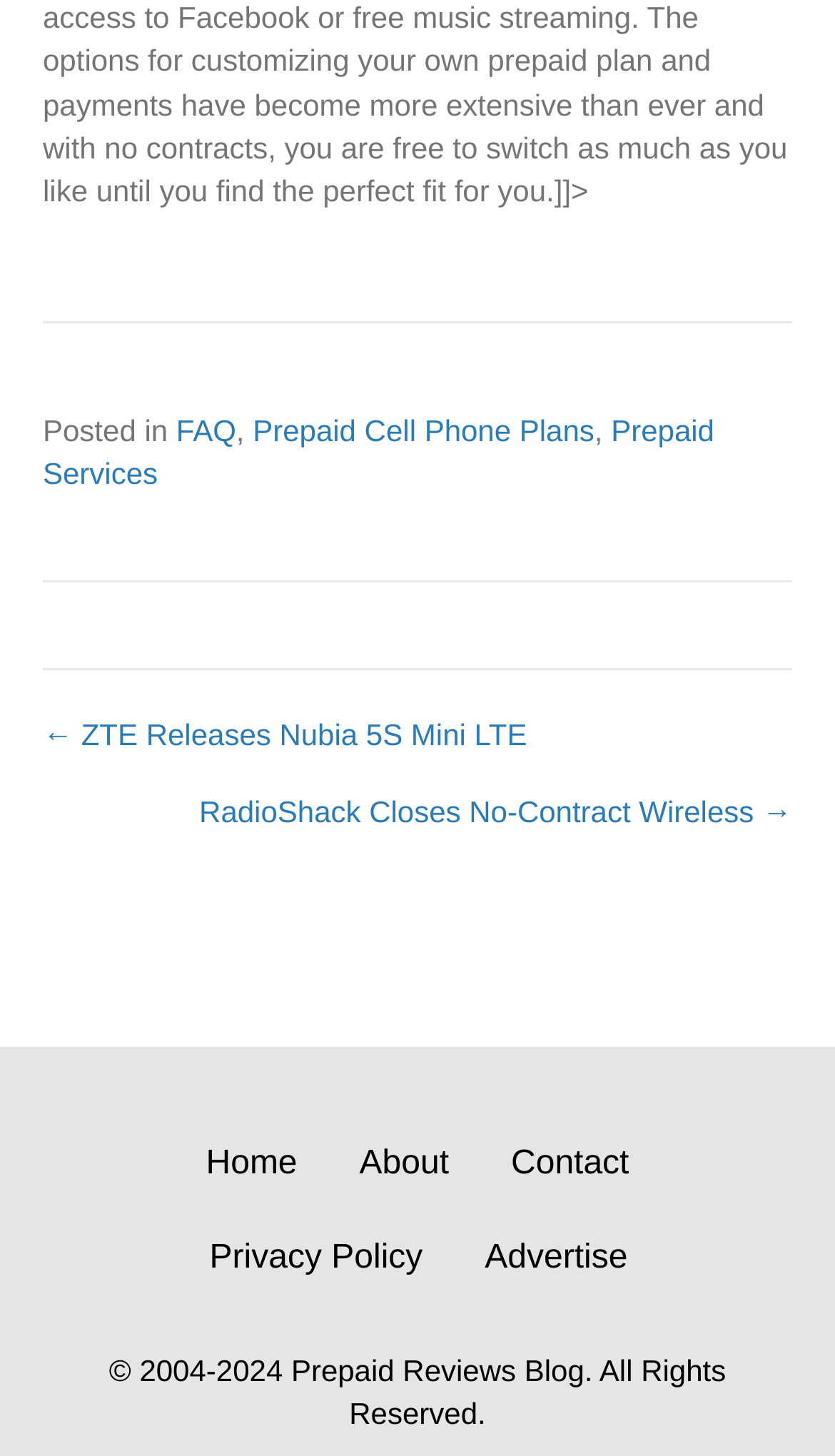Please locate the clickable area by providing the bounding box coordinates to follow this instruction: "view About page".

[0.395, 0.767, 0.574, 0.832]